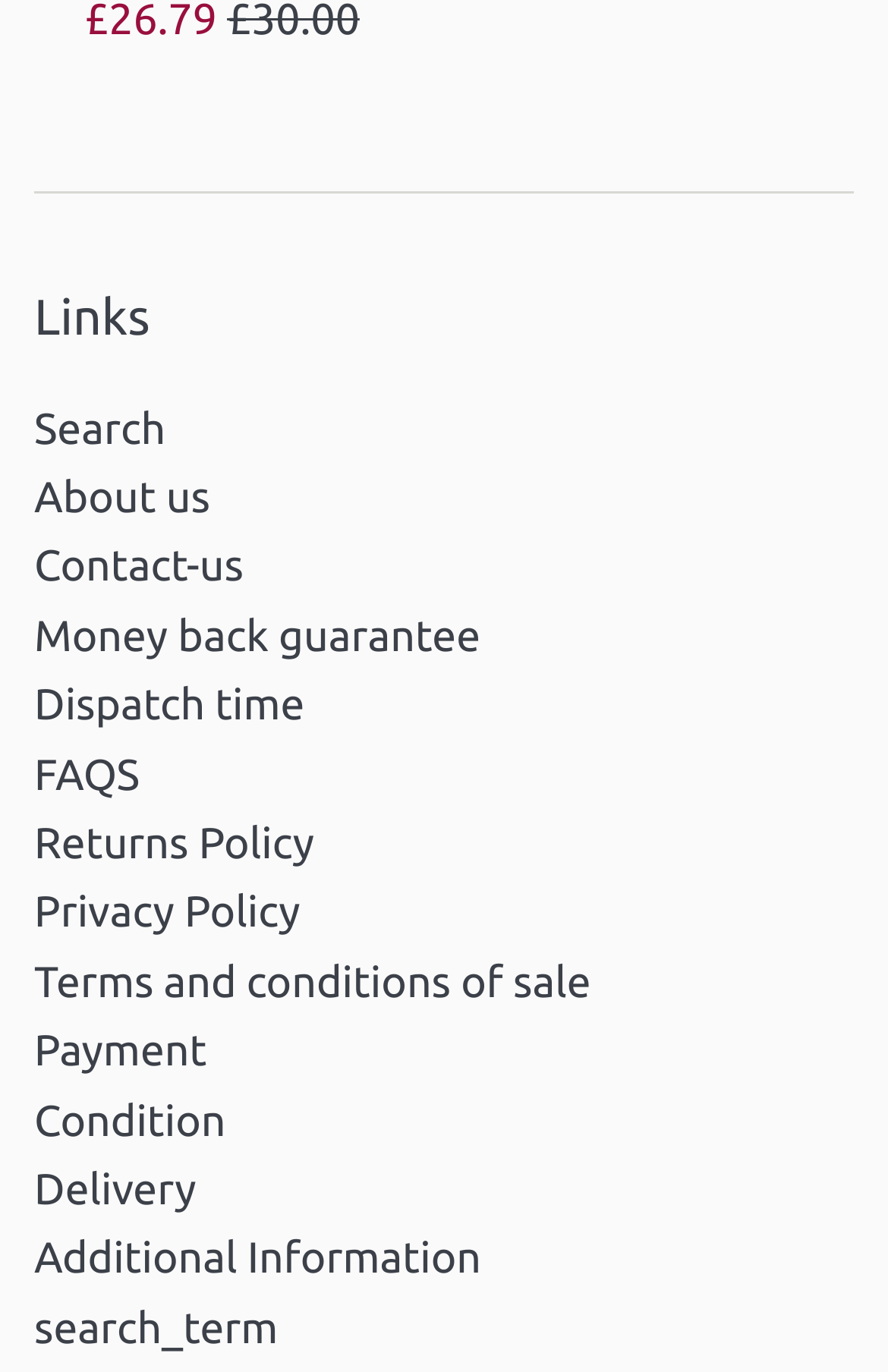Bounding box coordinates are specified in the format (top-left x, top-left y, bottom-right x, bottom-right y). All values are floating point numbers bounded between 0 and 1. Please provide the bounding box coordinate of the region this sentence describes: Search

[0.038, 0.293, 0.186, 0.33]